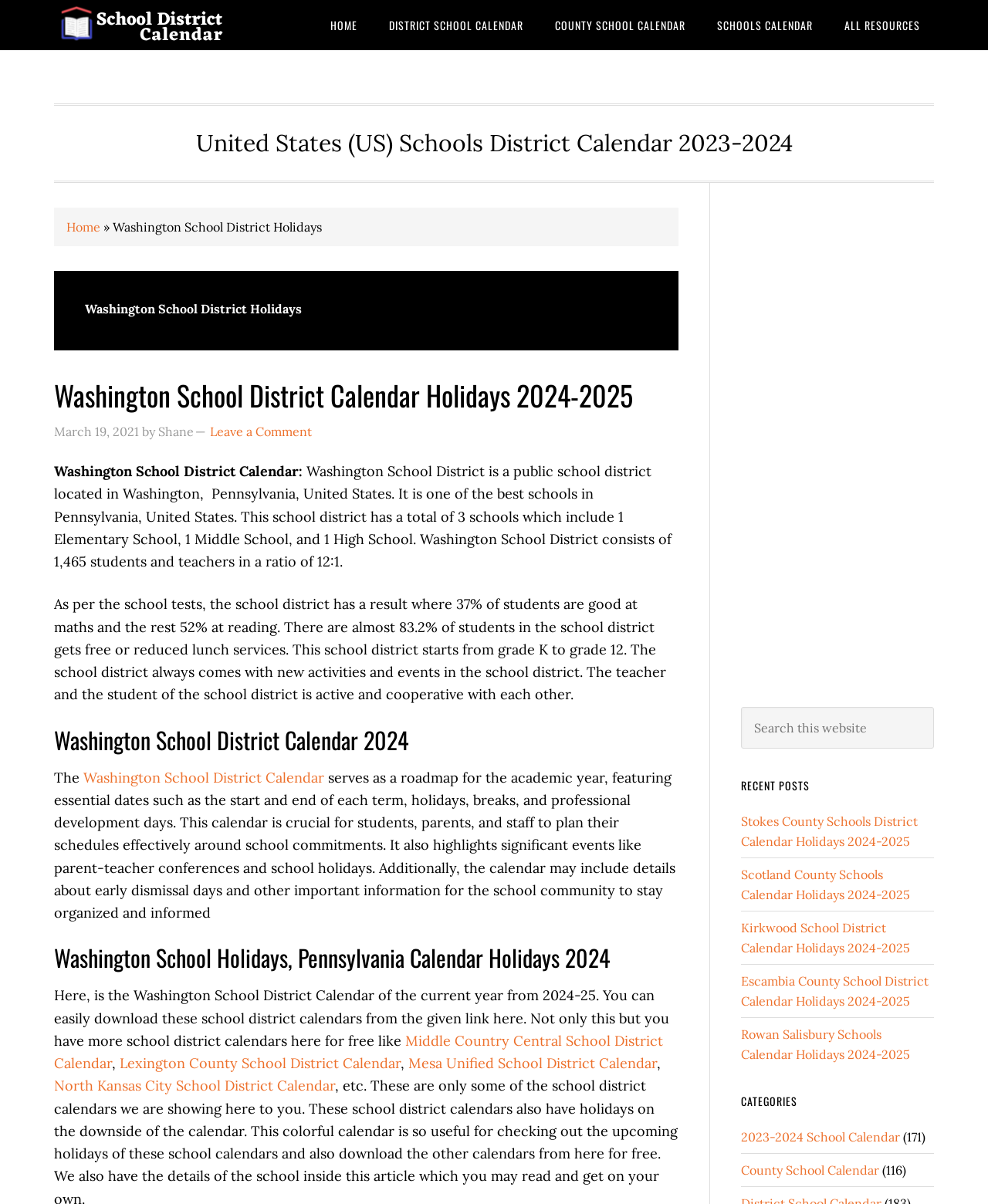Describe all the key features of the webpage in detail.

The webpage is about the Washington School District Holidays Archives, which provides information on the school district's calendar and holidays. At the top of the page, there are several links to skip to different sections of the page, including primary navigation, main content, primary sidebar, and footer.

Below the skip links, there is a header section with a link to the "SCHOOL DISTRICT CALENDAR" and a navigation menu with links to "HOME", "DISTRICT SCHOOL CALENDAR", "COUNTY SCHOOL CALENDAR", "SCHOOLS CALENDAR", and "ALL RESOURCES".

The main content of the page is divided into several sections. The first section has a heading "Washington School District Holidays" and provides information about the school district, including its location, number of schools, and student-teacher ratio. There is also a paragraph describing the school district's performance in math and reading tests.

The next section has a heading "Washington School District Calendar 2024" and provides a detailed description of the school district's calendar, including essential dates, holidays, breaks, and professional development days. There is also a link to download the calendar.

The following section has a heading "Washington School Holidays, Pennsylvania Calendar Holidays 2024" and provides a list of school holidays for the 2024-2025 academic year. There are also links to download calendars for other school districts, including Middle Country Central School District, Lexington County School District, and Mesa Unified School District.

On the right side of the page, there is a search box with a button to search the website. Below the search box, there is a section with recent posts, including links to articles about Stokes County Schools District Calendar Holidays, Scotland County Schools Calendar Holidays, and Kirkwood School District Calendar Holidays.

Finally, there is a section with categories, including links to 2023-2024 School Calendar and County School Calendar, with the number of posts in each category.